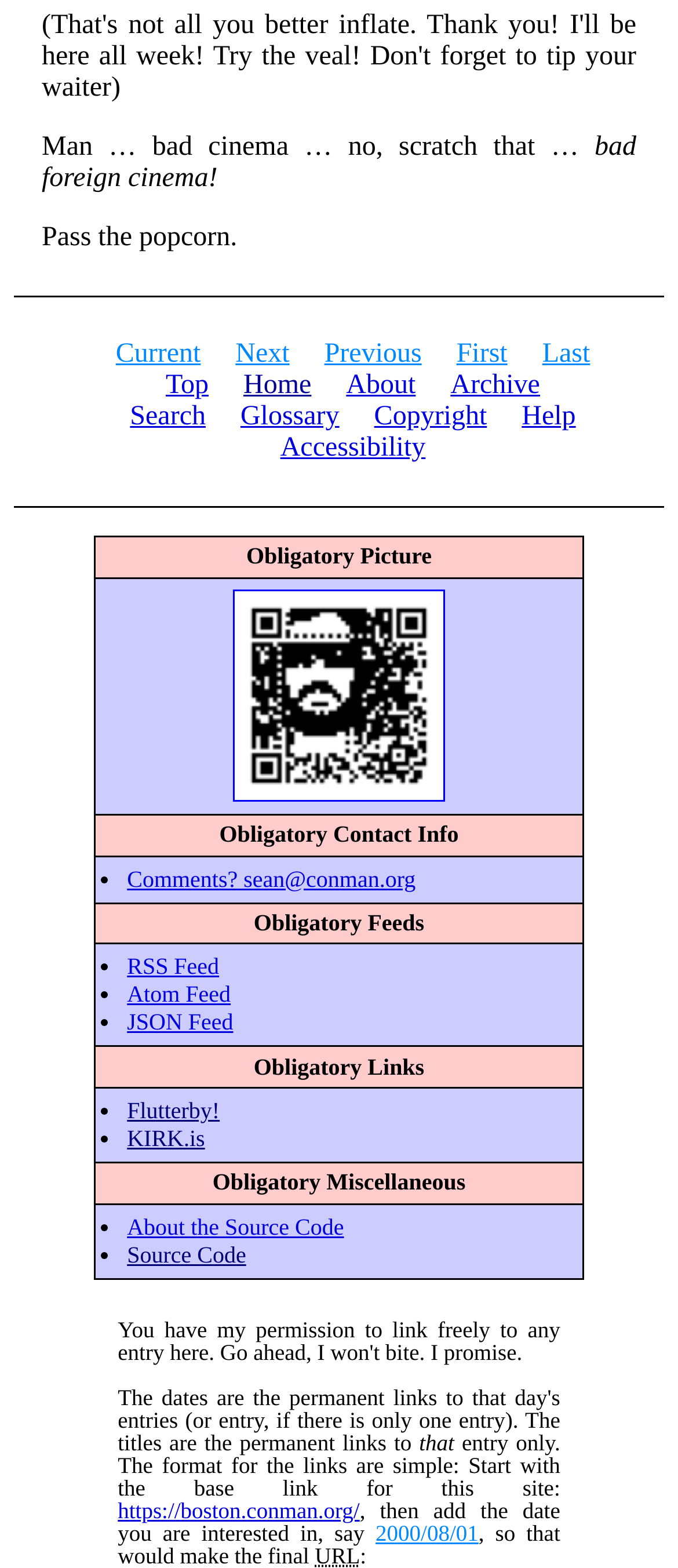Using the given element description, provide the bounding box coordinates (top-left x, top-left y, bottom-right x, bottom-right y) for the corresponding UI element in the screenshot: Atom Feed

[0.187, 0.626, 0.34, 0.642]